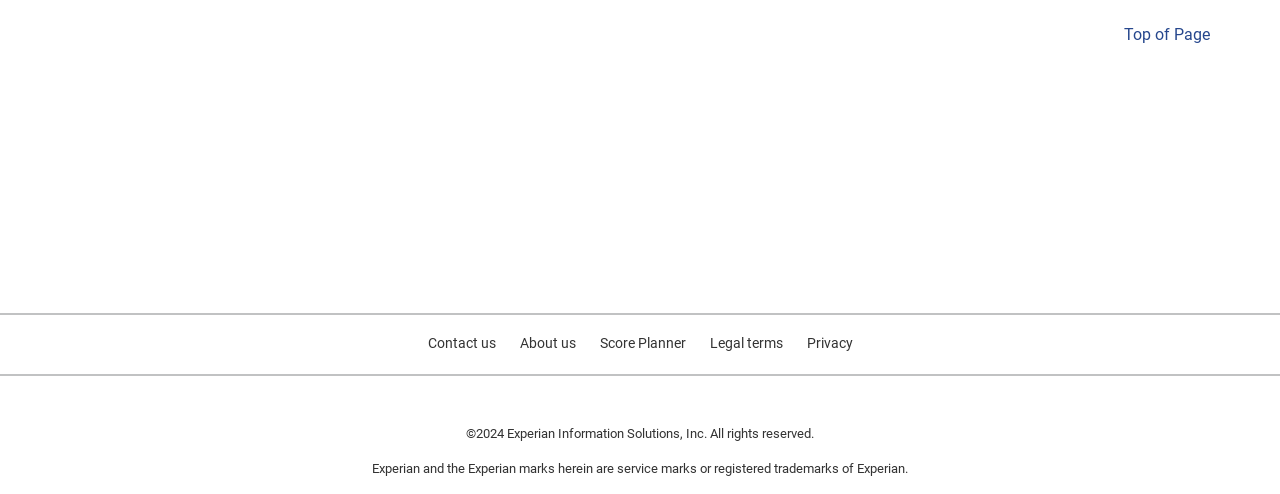How many social media links are available?
Please provide a detailed answer to the question.

I counted the number of social media links available on the webpage and found three links: 'Link to Facebook', 'Link to LinkedIN', and 'Link to Youtube'.